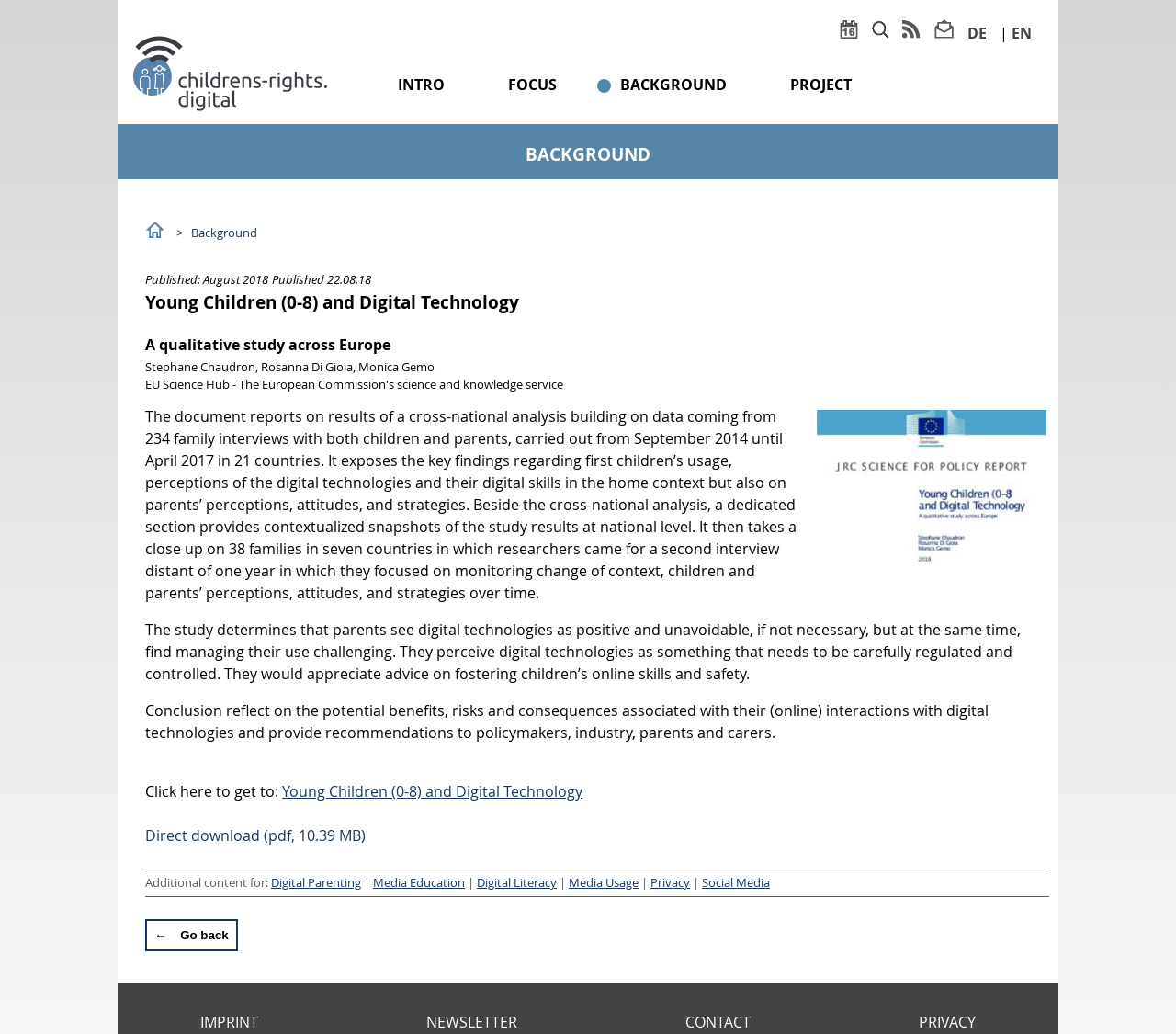Provide a thorough and detailed response to the question by examining the image: 
How many links are there in the top navigation bar?

I counted the links in the top navigation bar, which are 'childrens-rights digital', 'Events', 'Search', 'RSS-Feed', and 'Contact', so there are 5 links in total.